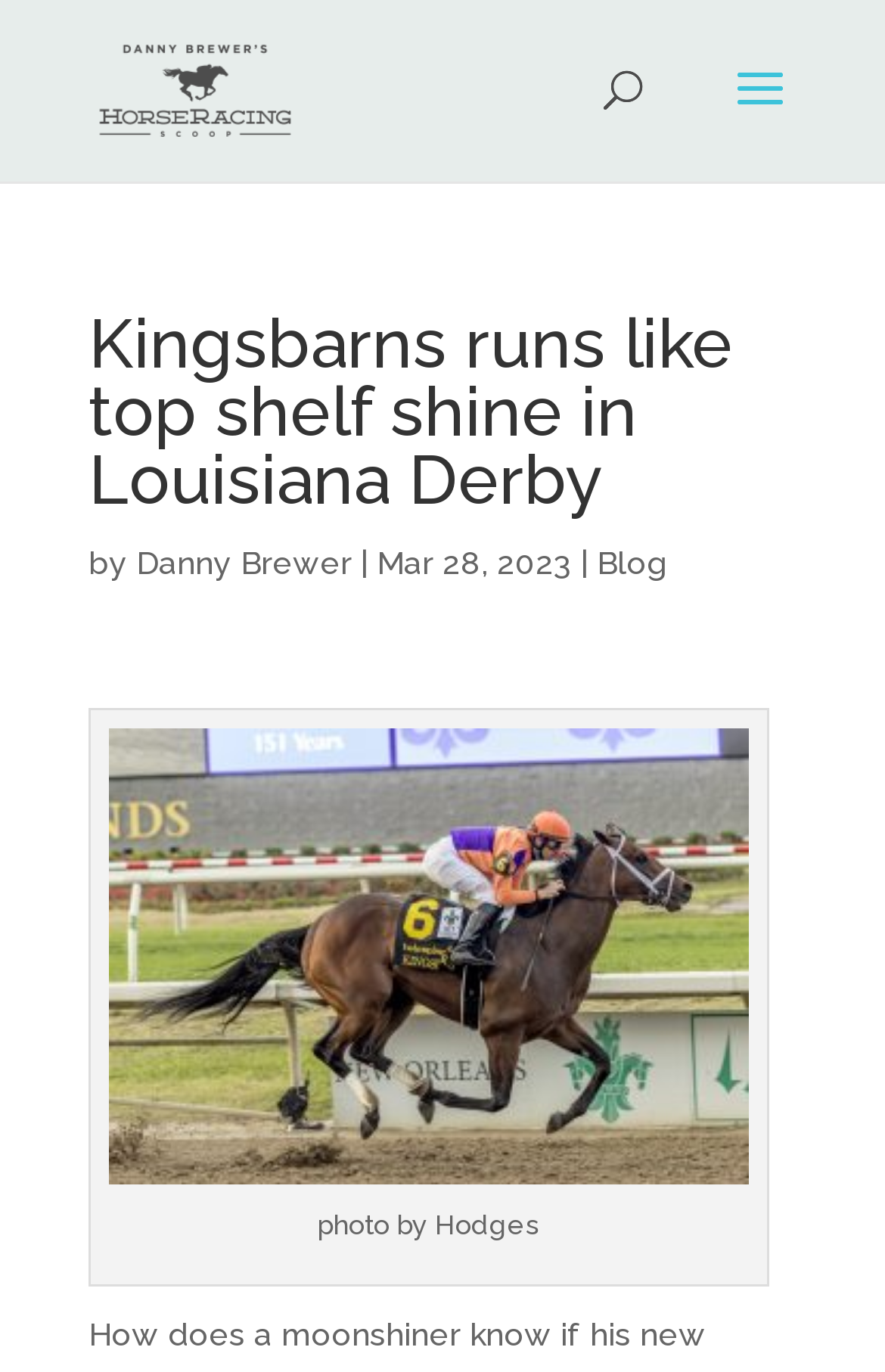Provide a thorough summary of the webpage.

The webpage appears to be a blog post about horse racing, specifically discussing Kingsbarns' performance in the Louisiana Derby. At the top of the page, there is a link to "Danny Brewer's Horse Racing Scoop" accompanied by an image with the same name. Below this, there is a search bar that spans almost the entire width of the page.

The main content of the page is headed by a title, "Kingsbarns runs like top shelf shine in Louisiana Derby", which is positioned near the top of the page. Below the title, there is a byline that reads "by Danny Brewer" followed by a date, "Mar 28, 2023". To the right of the byline, there is a link to the "Blog" section.

The main article is accompanied by an image, which is positioned below the title and byline. The image has a caption, "photo by Hodges", located at the bottom of the image. Overall, the webpage has a simple layout with a clear hierarchy of elements, making it easy to navigate and read.